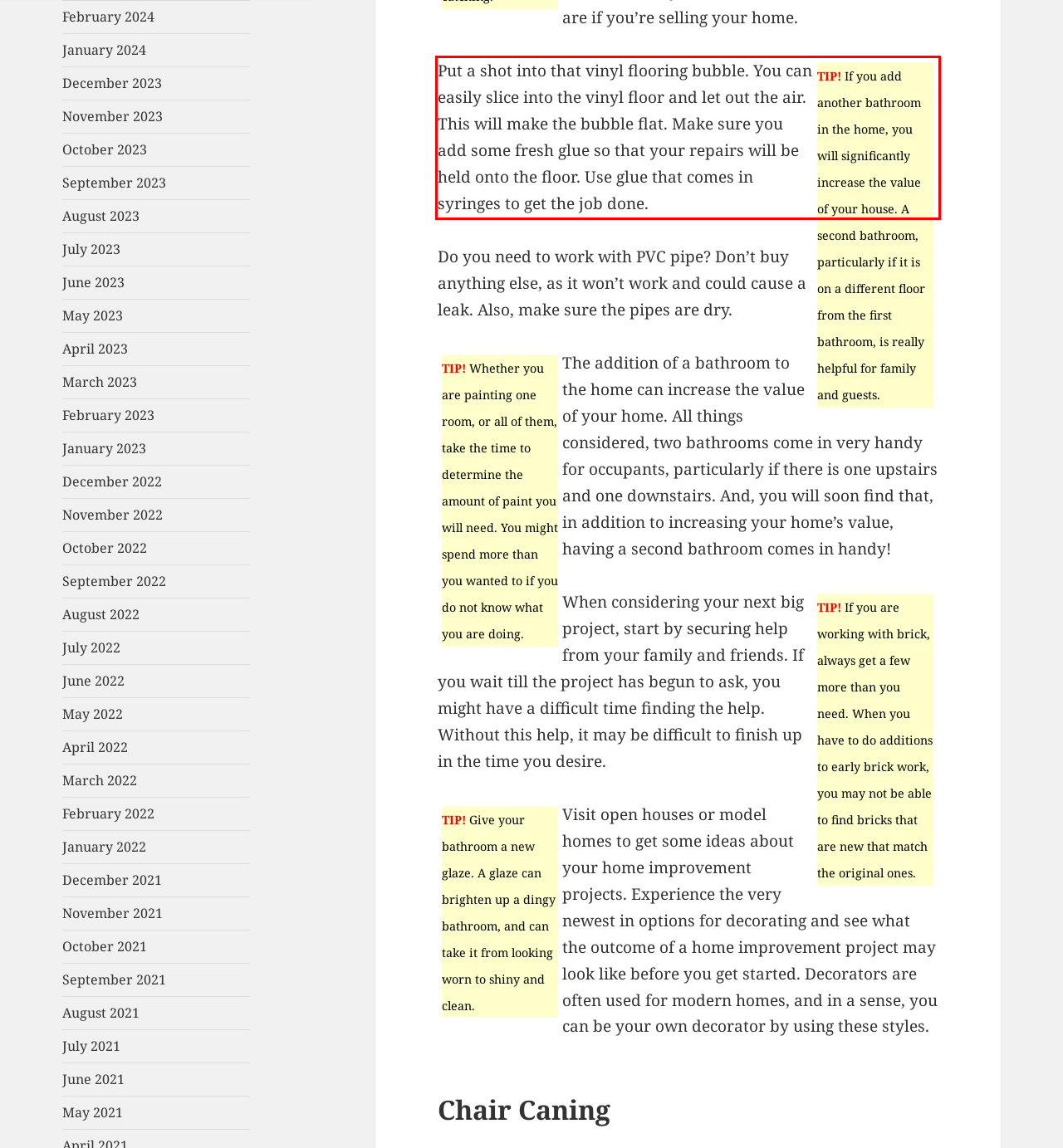With the provided screenshot of a webpage, locate the red bounding box and perform OCR to extract the text content inside it.

Put a shot into that vinyl flooring bubble. You can easily slice into the vinyl floor and let out the air. This will make the bubble flat. Make sure you add some fresh glue so that your repairs will be held onto the floor. Use glue that comes in syringes to get the job done.